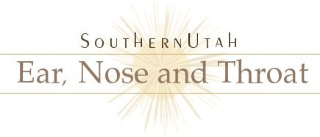Provide a comprehensive description of the image.

The image prominently features the logo of Southern Utah Ear, Nose, and Throat, presented in an elegant and modern design. The text "Southern Utah" is styled in a bold, contemporary font at the top, harmoniously paired with the phrase "Ear, Nose and Throat" below, which is rendered in a softer, lighter font, emphasizing the clinic's focus on otolaryngology. The backdrop includes a subtle starburst design, adding a touch of sophistication and warmth to the overall aesthetic. This logo represents the clinic's commitment to providing specialized care in ear, nose, and throat health within the Southern Utah community.